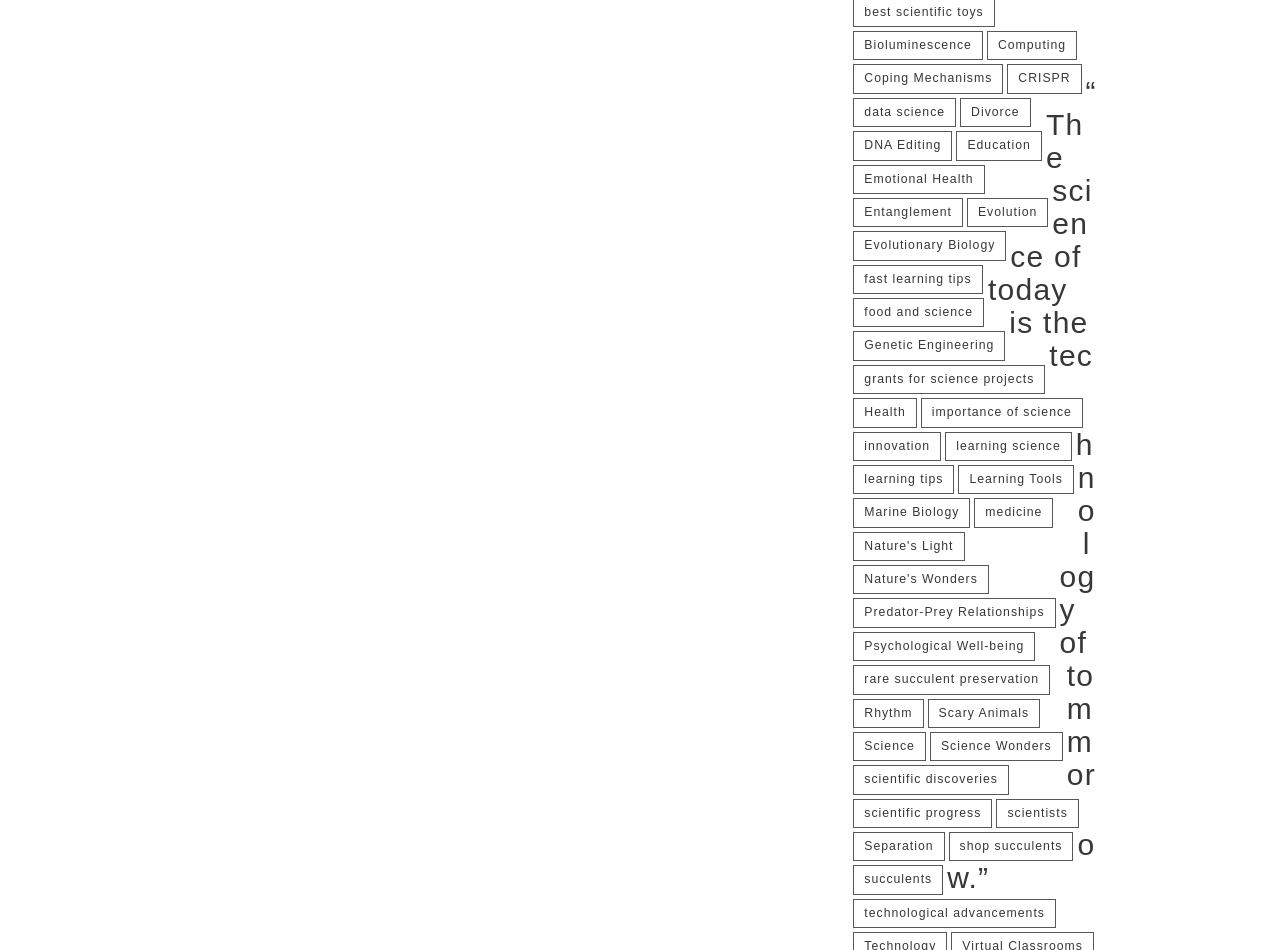Find the bounding box coordinates for the area that must be clicked to perform this action: "Search for something".

None